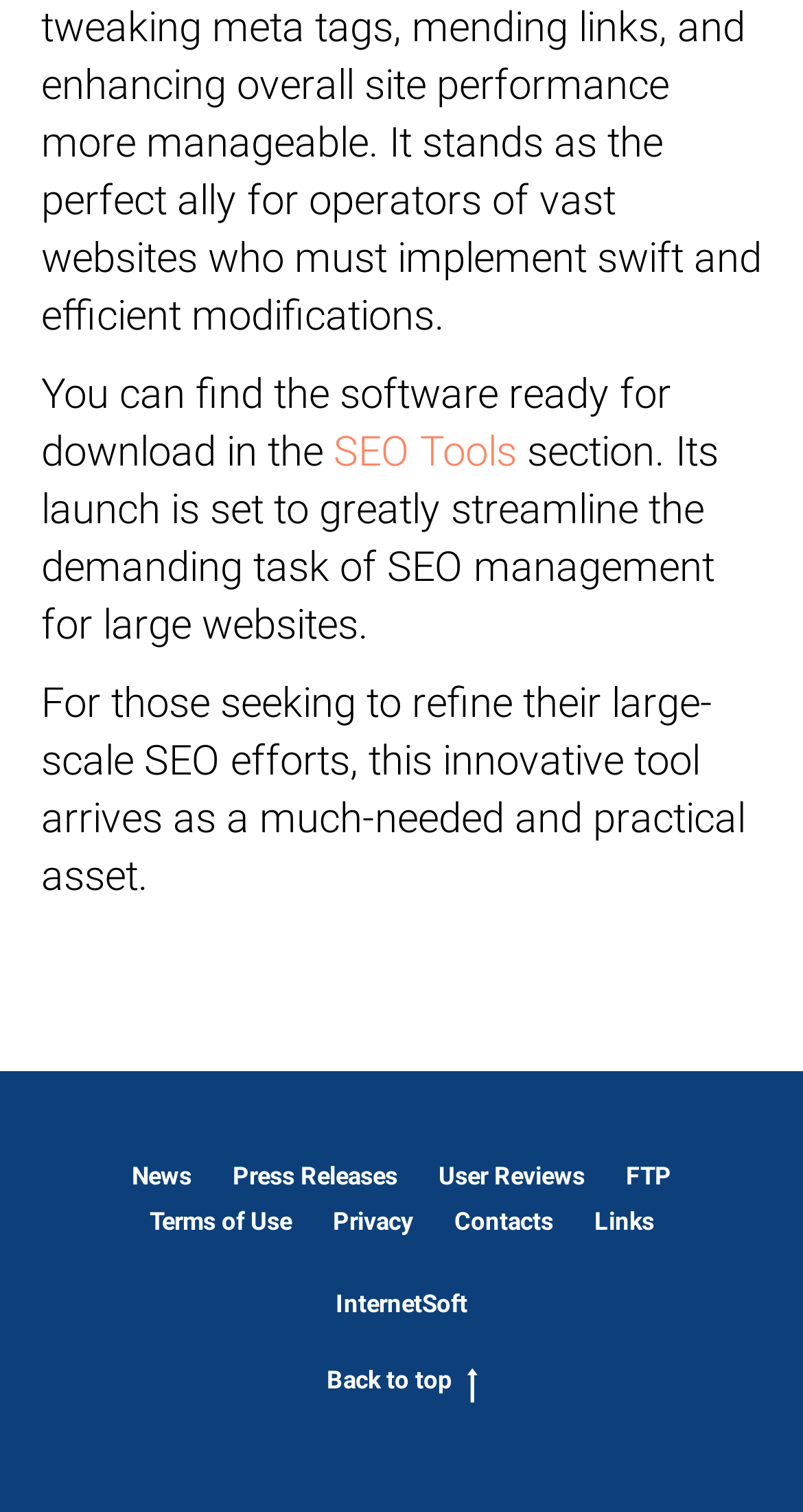From the given element description: "Links", find the bounding box for the UI element. Provide the coordinates as four float numbers between 0 and 1, in the order [left, top, right, bottom].

[0.74, 0.798, 0.814, 0.817]